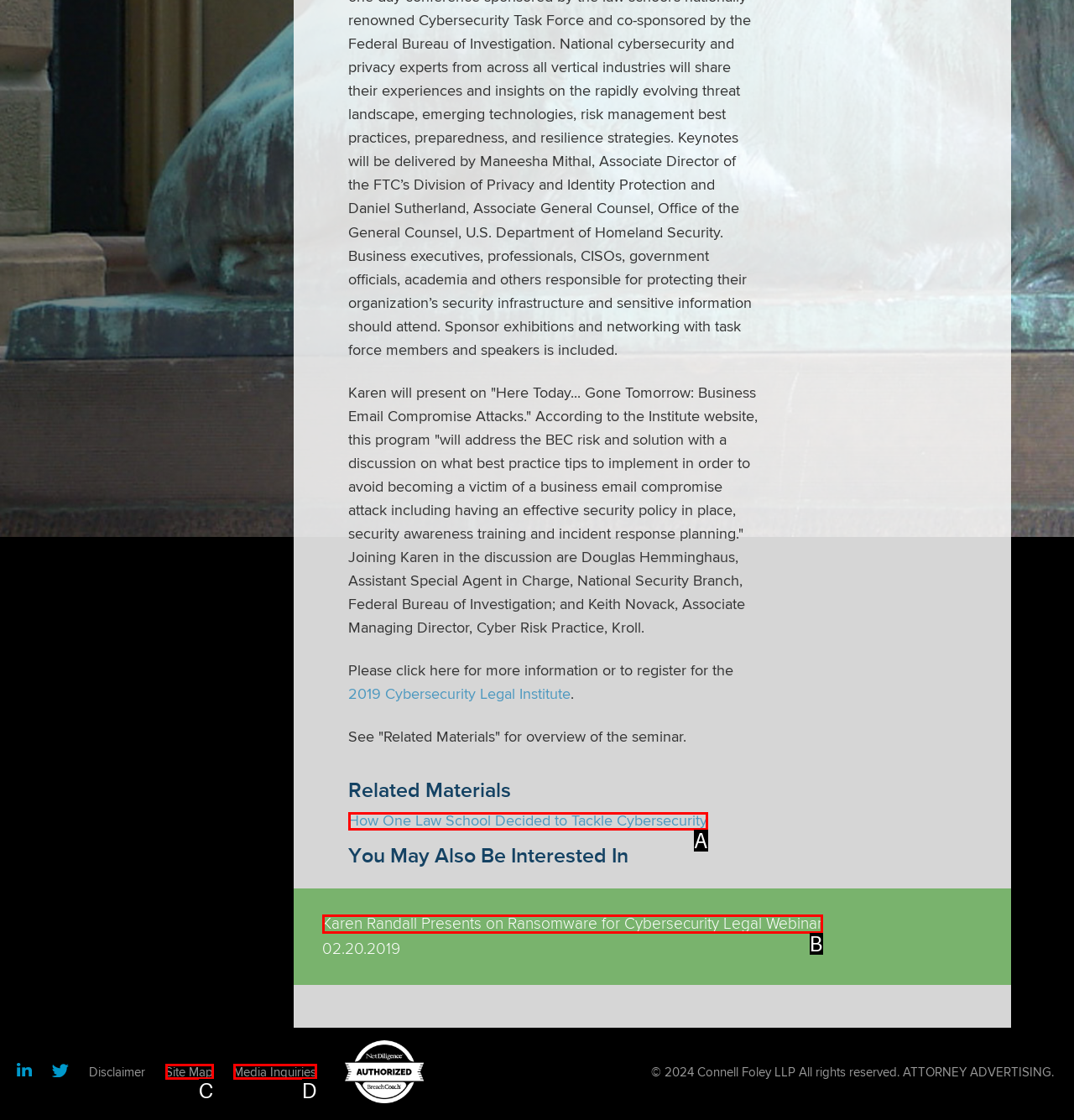Determine which option fits the following description: Site Map
Answer with the corresponding option's letter directly.

C